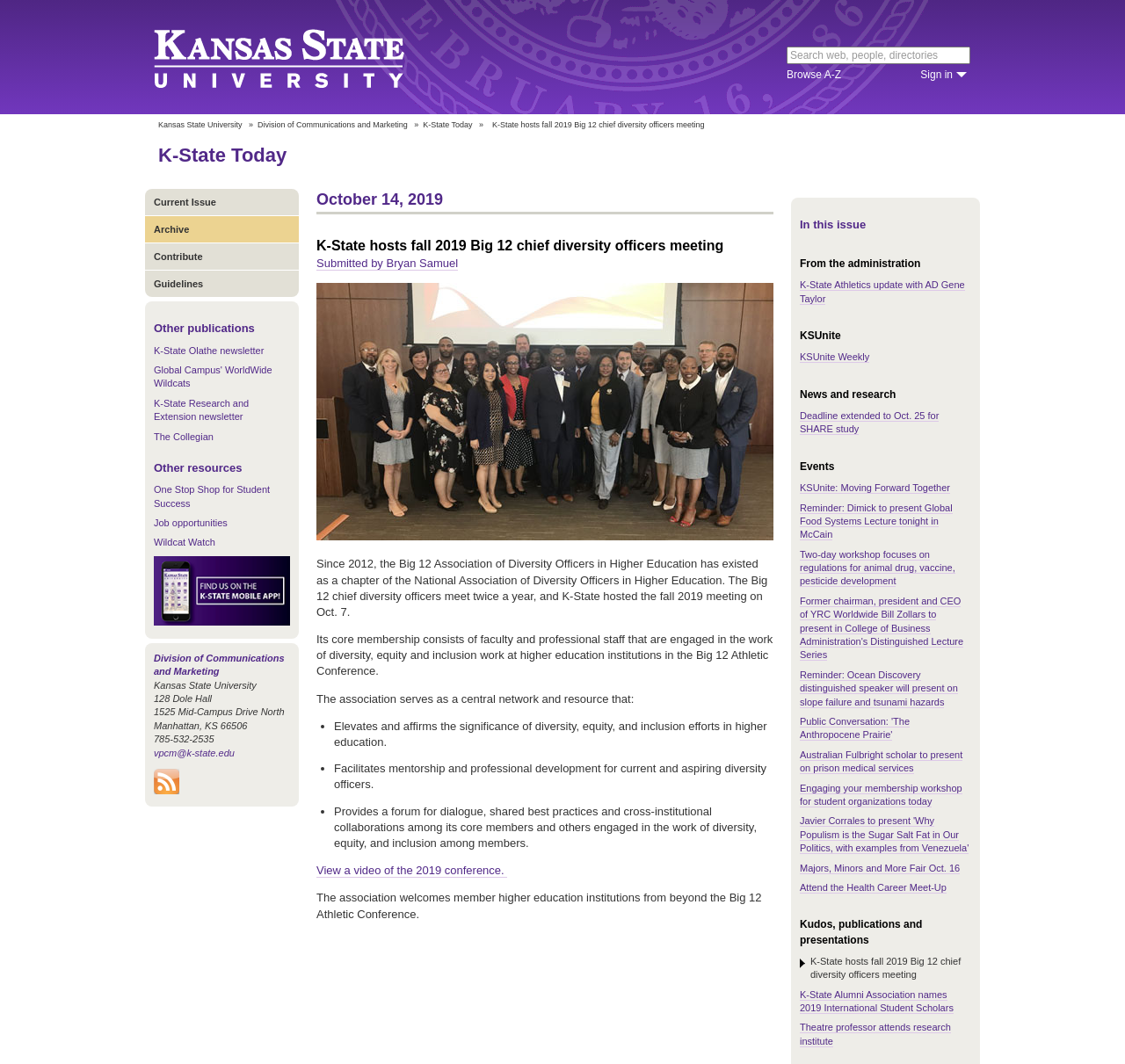Pinpoint the bounding box coordinates of the element you need to click to execute the following instruction: "Subscribe to K-State Today RSS feeds". The bounding box should be represented by four float numbers between 0 and 1, in the format [left, top, right, bottom].

[0.137, 0.738, 0.159, 0.748]